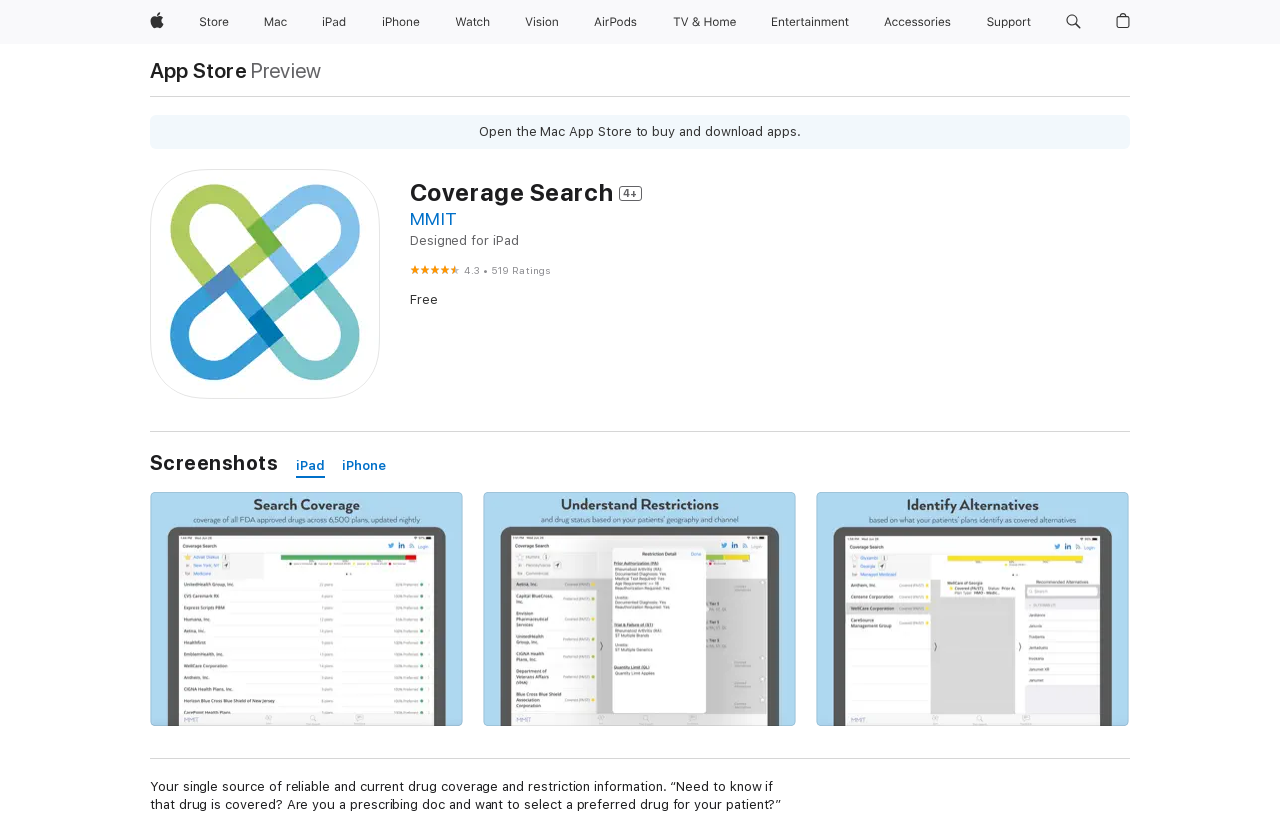Determine the bounding box coordinates (top-left x, top-left y, bottom-right x, bottom-right y) of the UI element described in the following text: TV & Home

[0.519, 0.0, 0.582, 0.054]